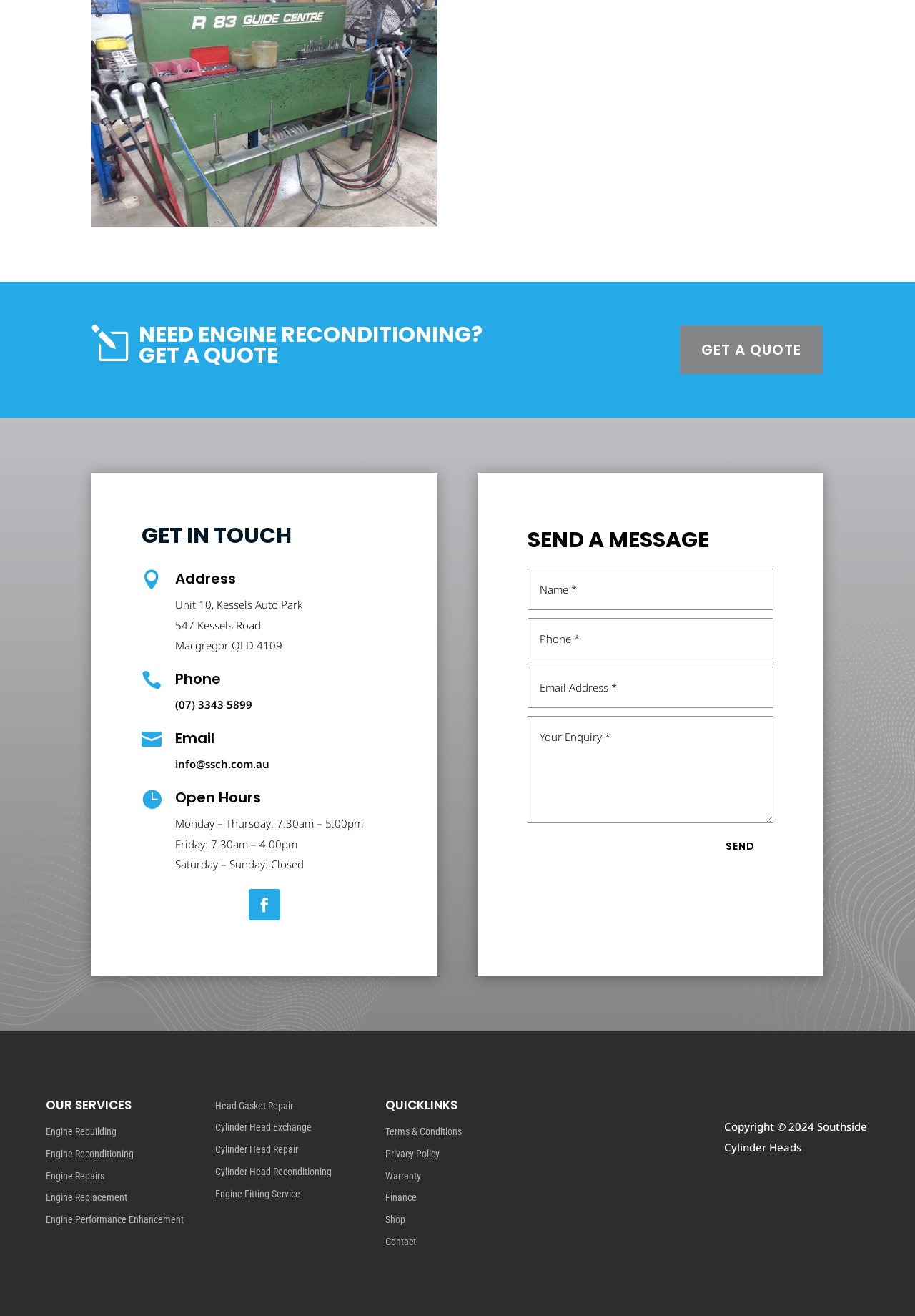Please find the bounding box coordinates of the section that needs to be clicked to achieve this instruction: "Click the 'GET A QUOTE' button".

[0.152, 0.259, 0.304, 0.281]